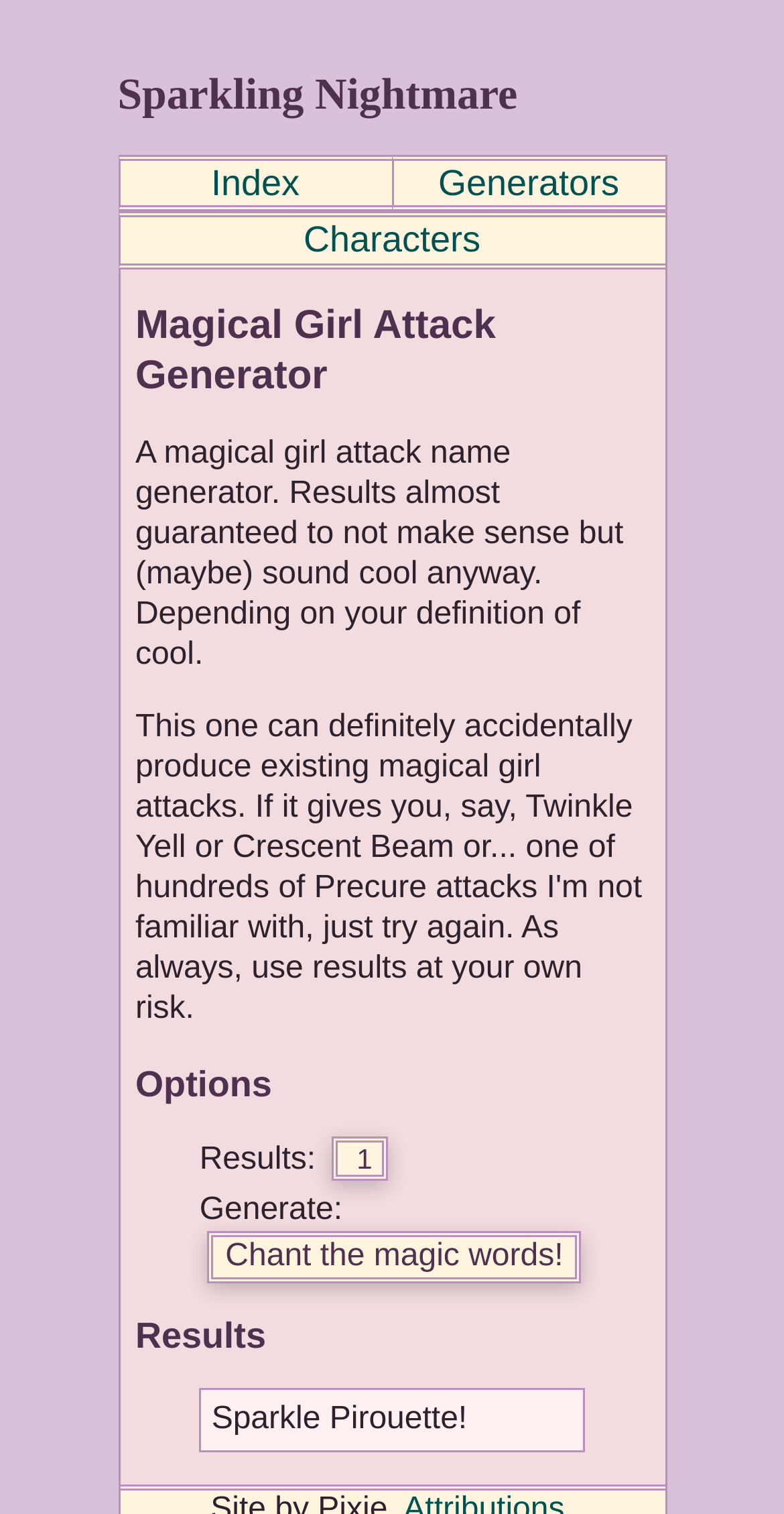Can you look at the image and give a comprehensive answer to the question:
What is the text of the button that generates attacks?

The button element has the text 'Chant the magic words!', which is likely the call-to-action for generating a magical girl attack. When clicked, this button will likely generate a new attack based on the user's input.